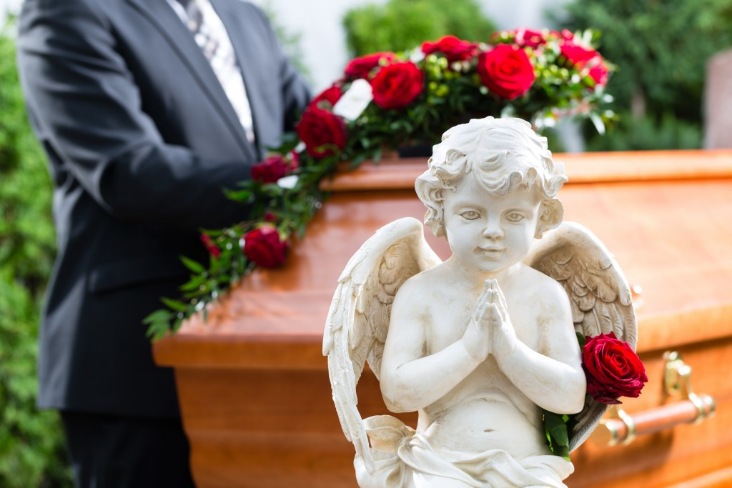Answer this question in one word or a short phrase: What is the person beside the casket doing?

Showing respect